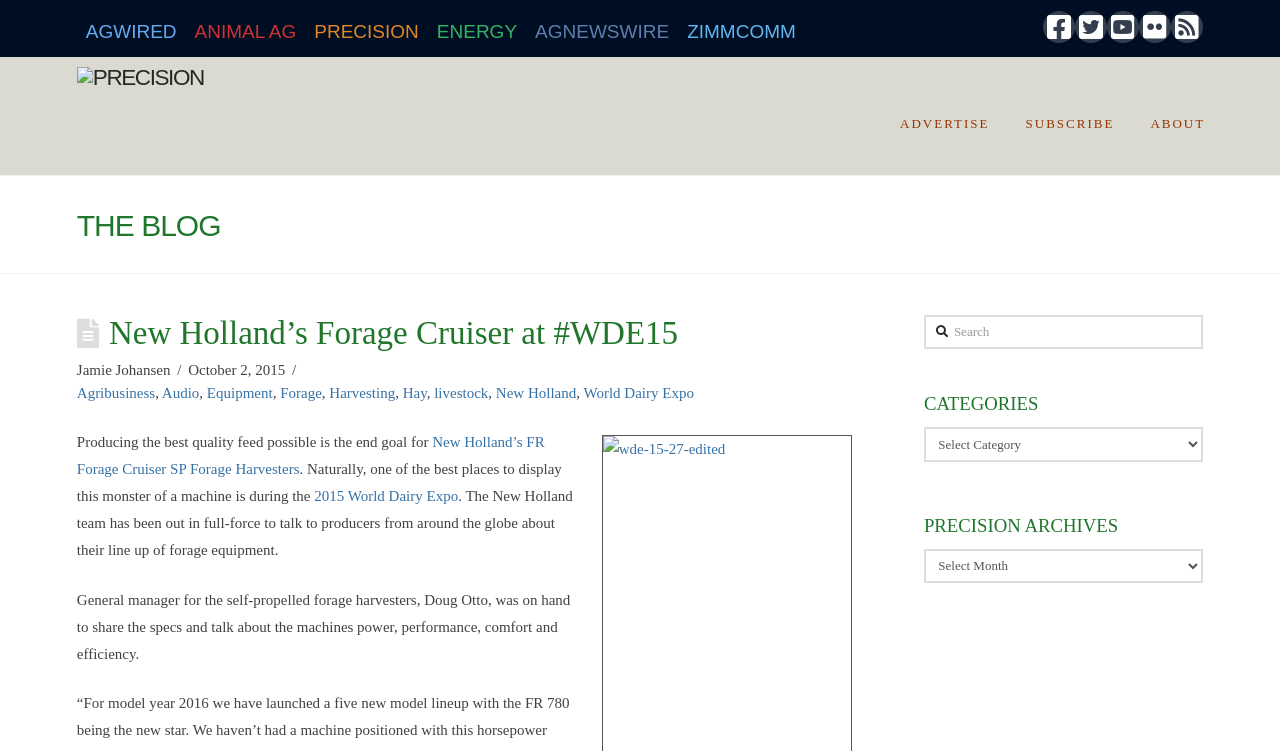Extract the bounding box coordinates of the UI element described: "parent_node: ADVERTISE". Provide the coordinates in the format [left, top, right, bottom] with values ranging from 0 to 1.

[0.06, 0.088, 0.159, 0.119]